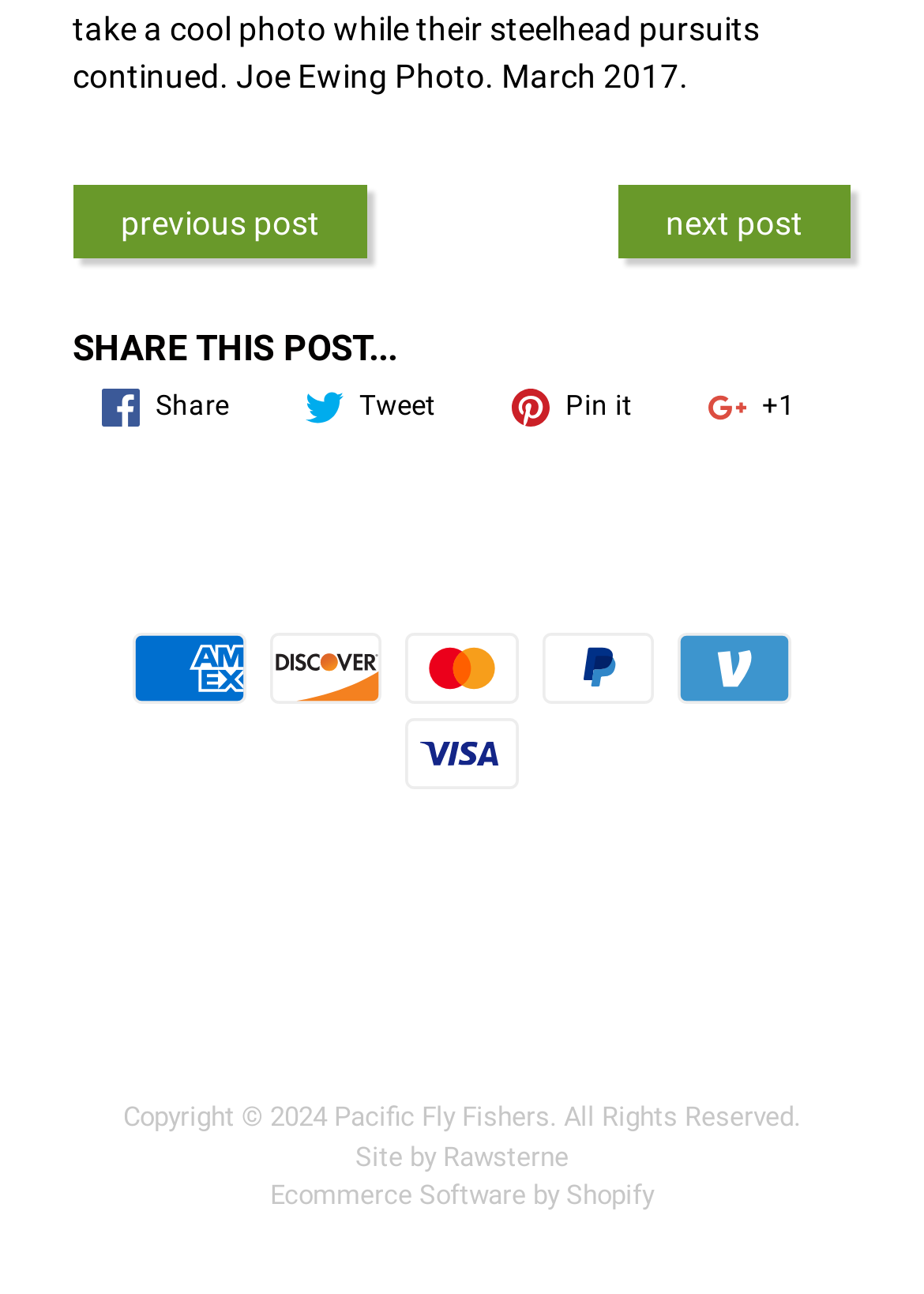Can you show the bounding box coordinates of the region to click on to complete the task described in the instruction: "Visit the about us page"?

[0.456, 0.659, 0.662, 0.703]